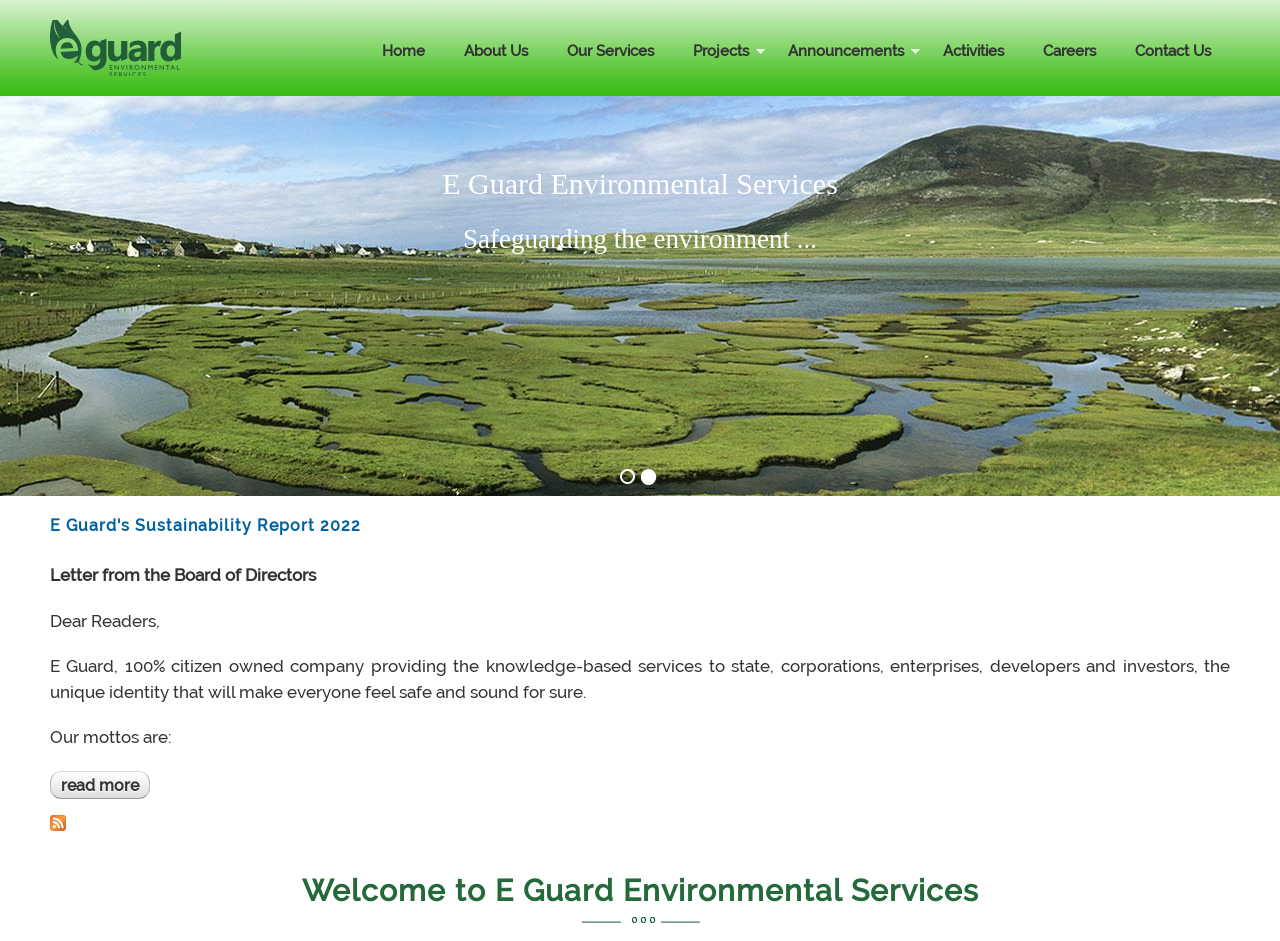Is there a slideshow on the page?
Utilize the information in the image to give a detailed answer to the question.

I found the generic elements 'views_slideshow_cycle_div_front_view-block_1_0' and 'views_slideshow_cycle_div_front_view-block_1_1', which suggest that there is a slideshow on the page.